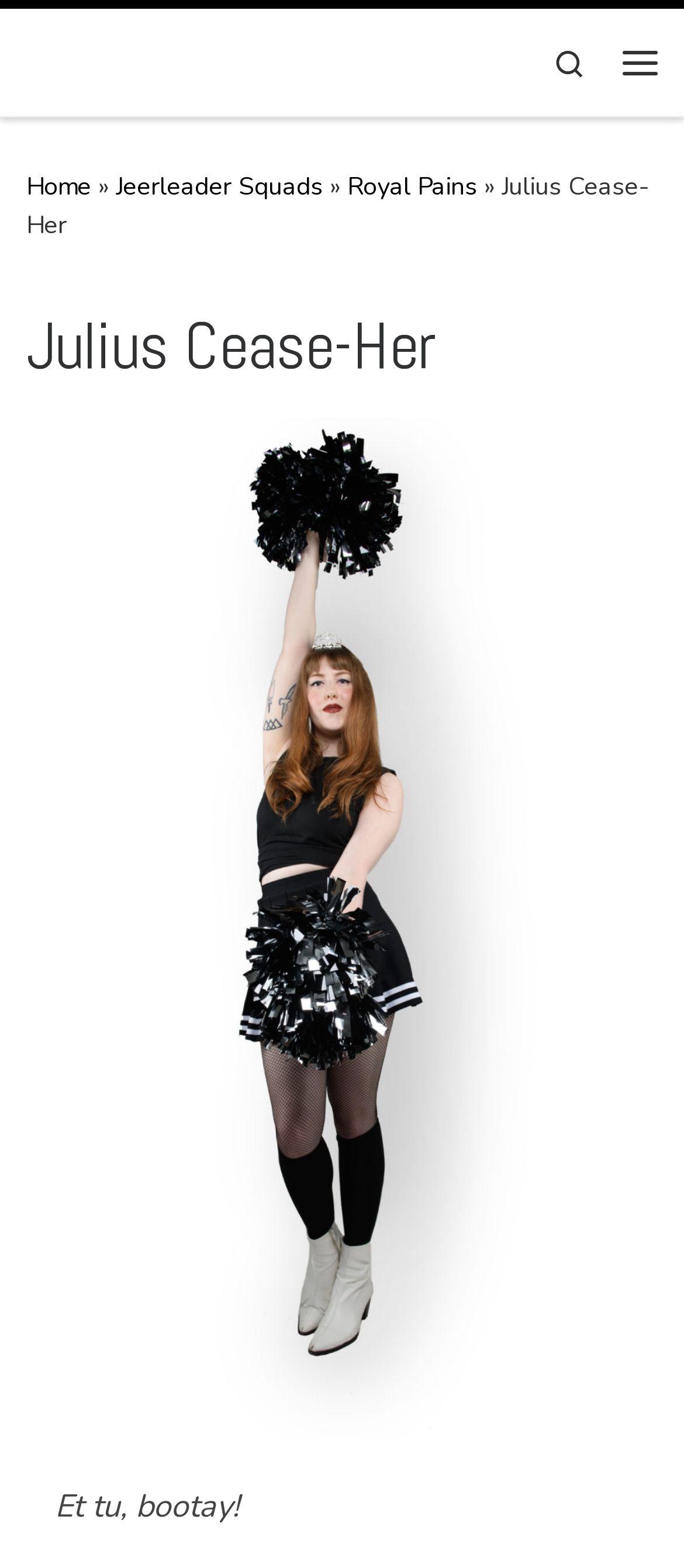Using the information in the image, give a detailed answer to the following question: What is the icon name of the second link?

The second link has an OCR text '' which represents a search icon, so the icon name is 'Search'.